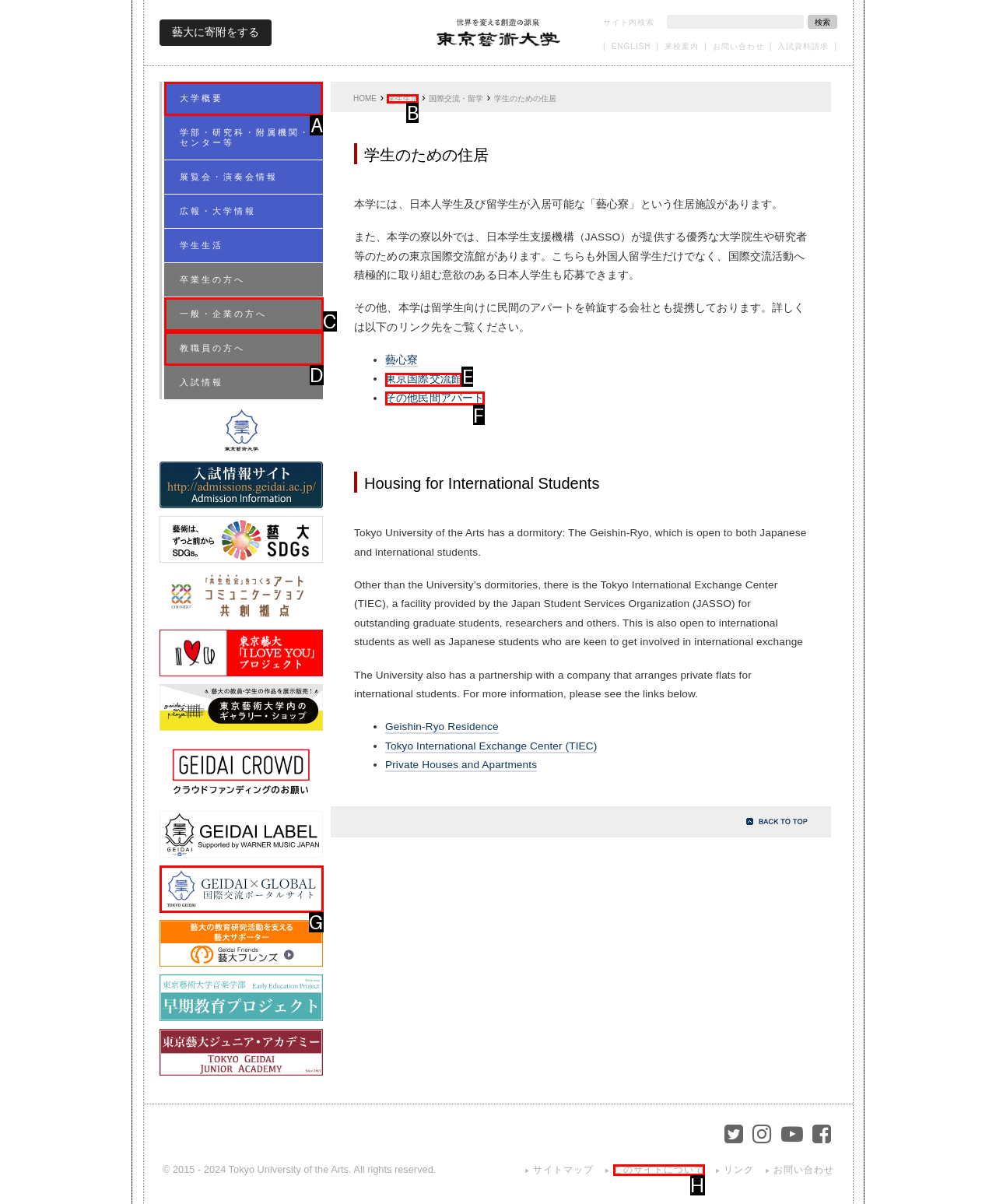Provide the letter of the HTML element that you need to click on to perform the task: check university overview.
Answer with the letter corresponding to the correct option.

A